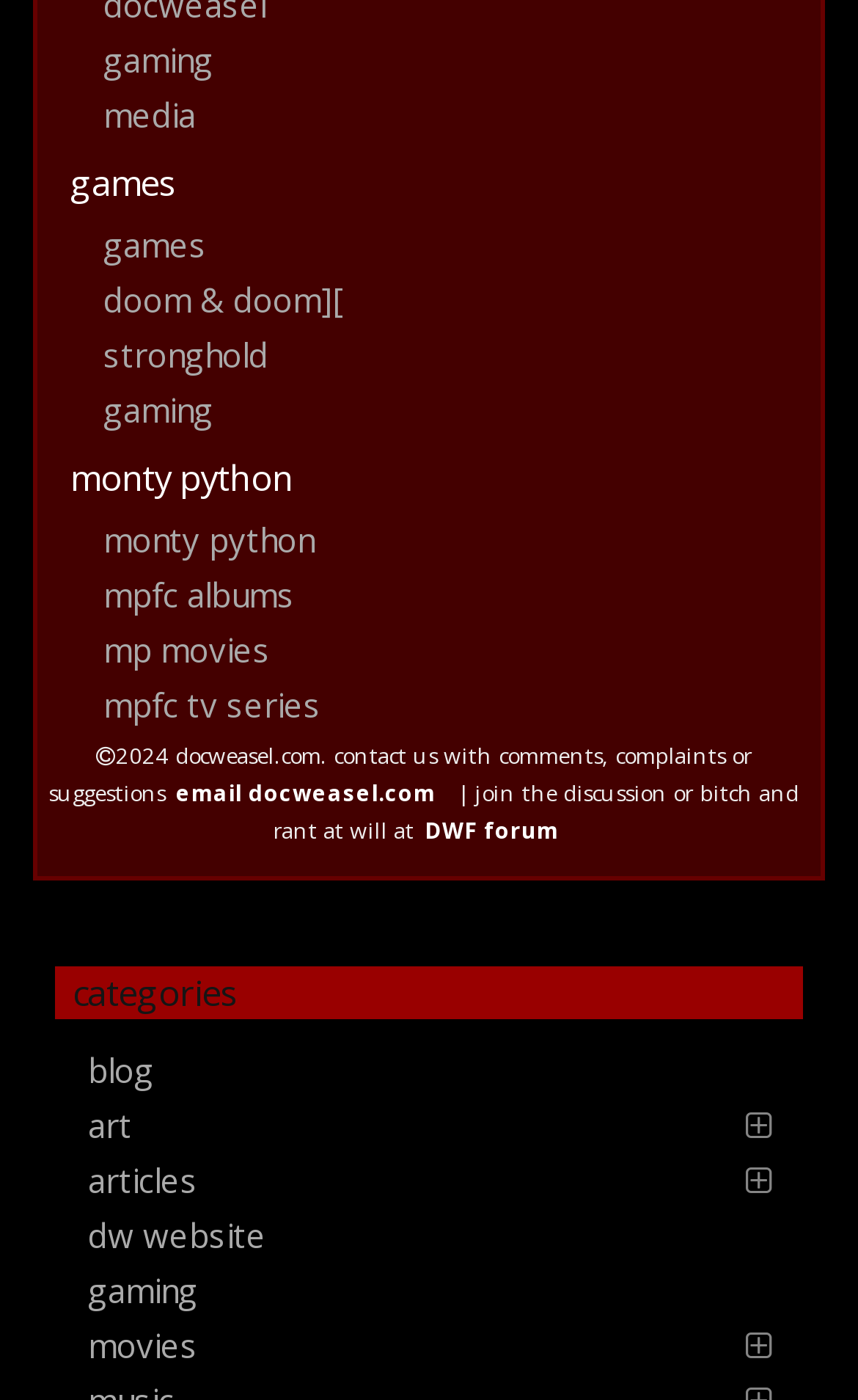Identify the bounding box coordinates of the element to click to follow this instruction: 'visit monty python'. Ensure the coordinates are four float values between 0 and 1, provided as [left, top, right, bottom].

[0.082, 0.322, 0.918, 0.359]